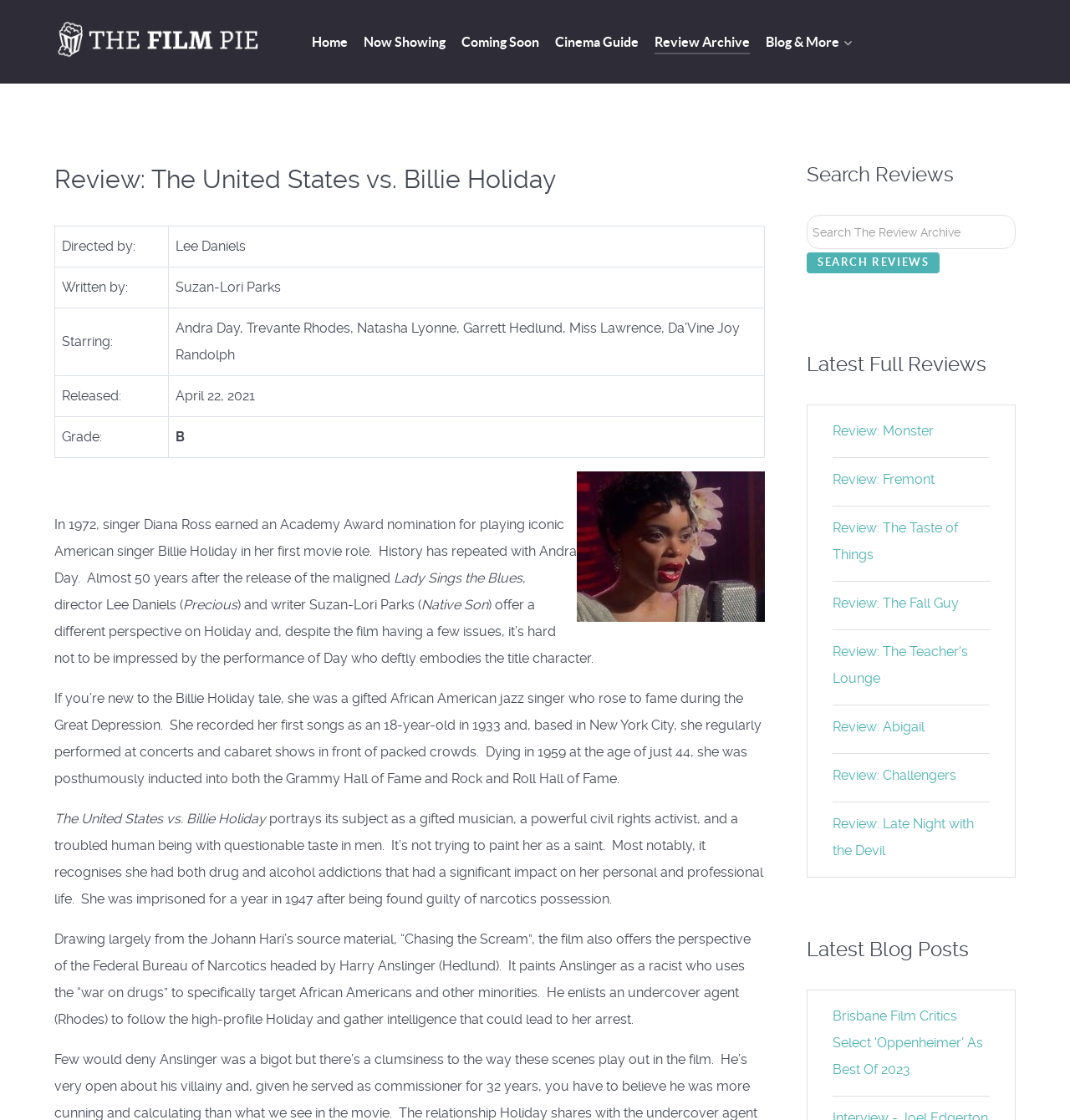Locate the coordinates of the bounding box for the clickable region that fulfills this instruction: "Read the latest blog post".

[0.778, 0.9, 0.919, 0.962]